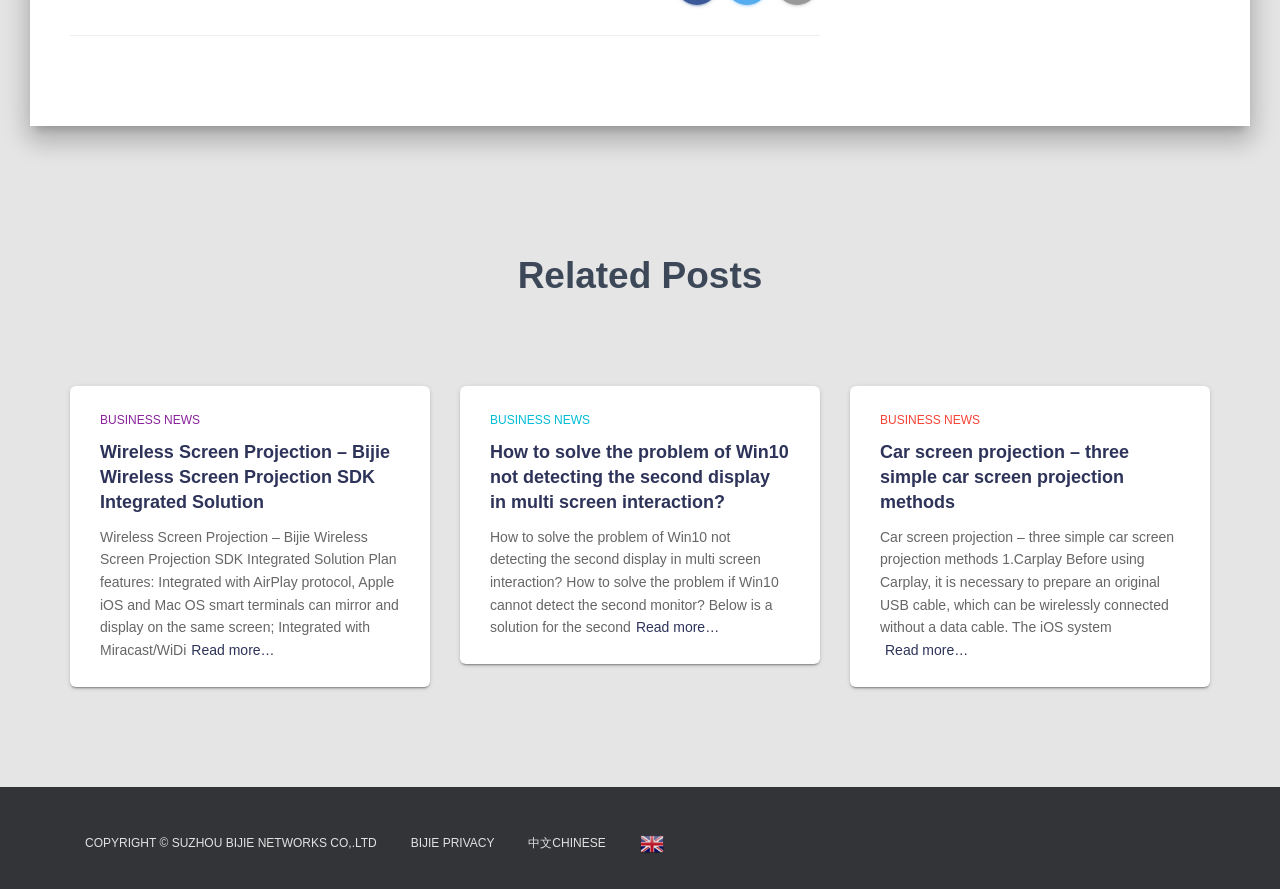Identify the bounding box coordinates of the section to be clicked to complete the task described by the following instruction: "Read the 'Recent Posts'". The coordinates should be four float numbers between 0 and 1, formatted as [left, top, right, bottom].

None